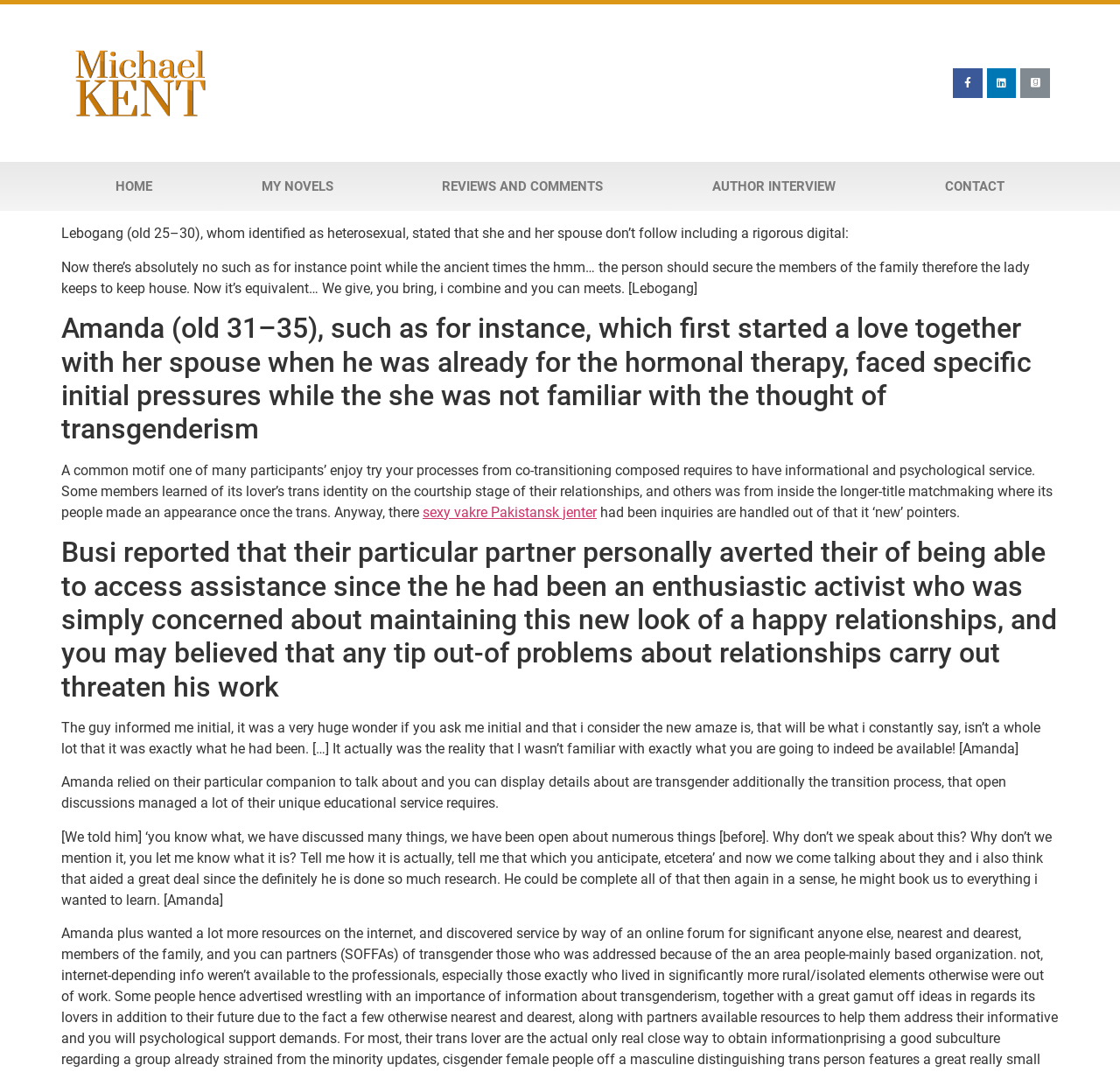Identify the coordinates of the bounding box for the element that must be clicked to accomplish the instruction: "Click on the Facebook link".

[0.851, 0.064, 0.877, 0.091]